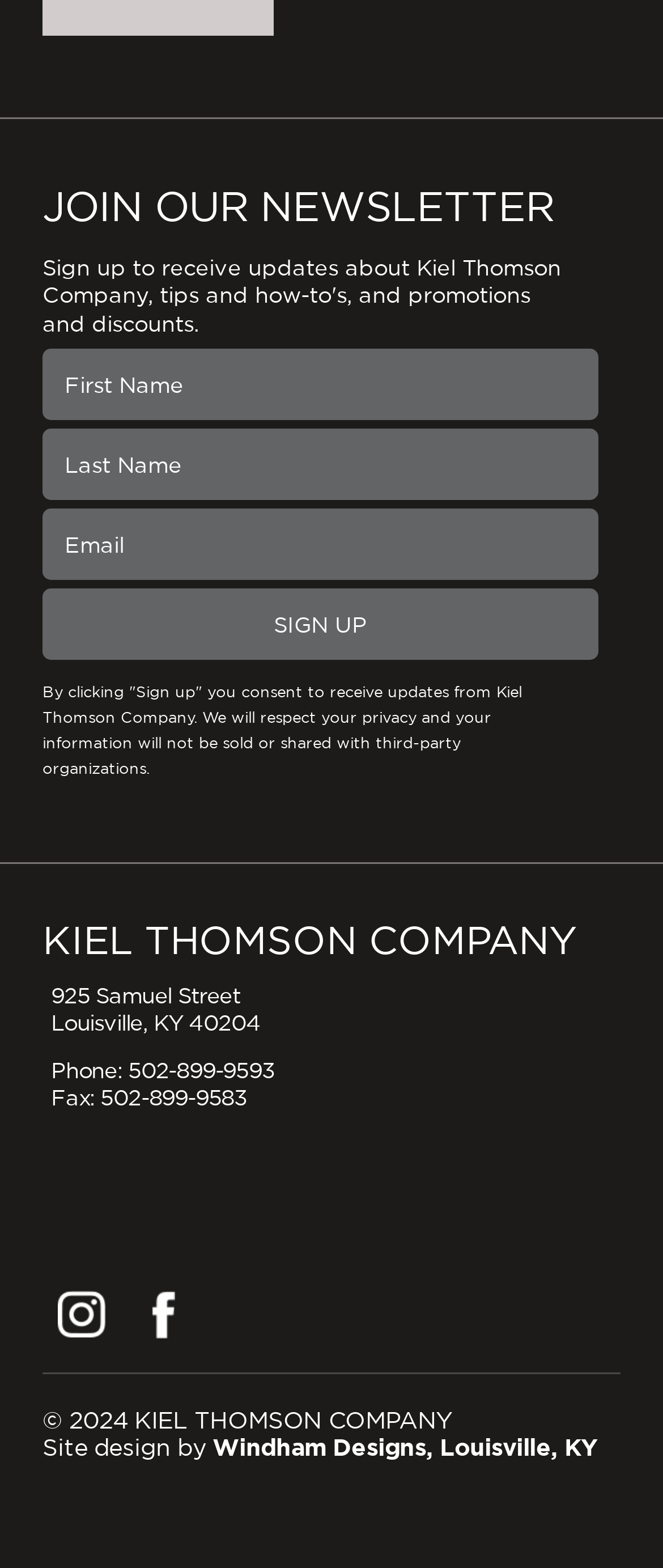What is the copyright year?
Please respond to the question with a detailed and informative answer.

The copyright year is obtained from the StaticText element with the text '© 2024 KIEL THOMSON COMPANY' at the bottom of the webpage.